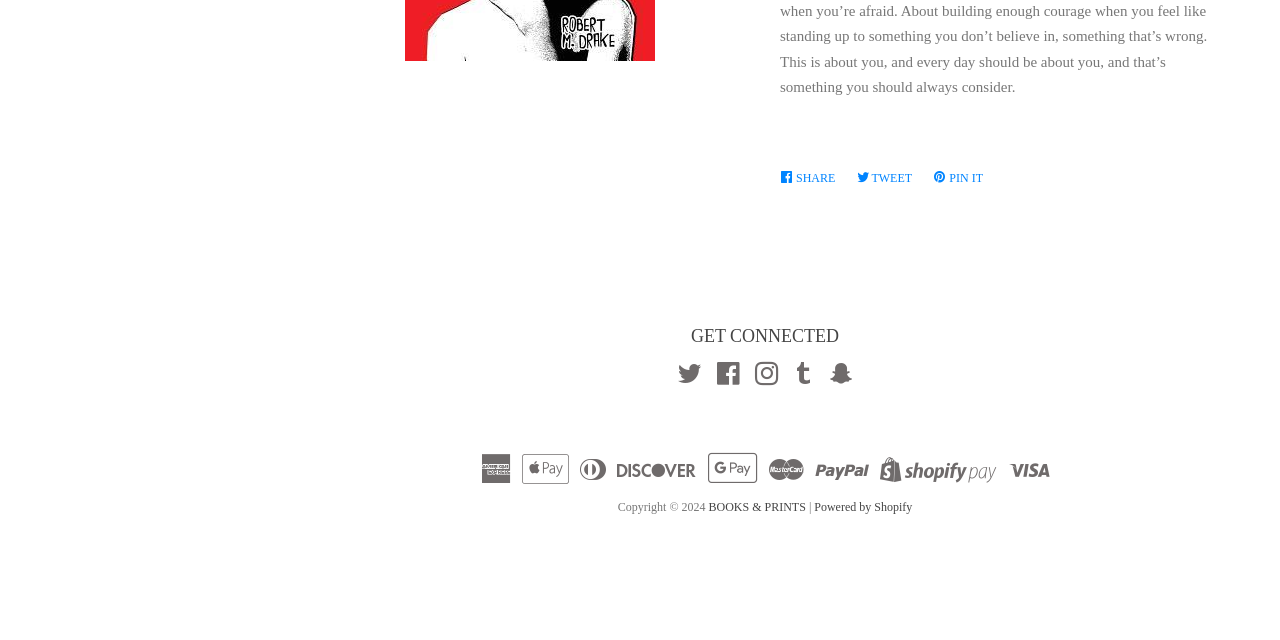Highlight the bounding box of the UI element that corresponds to this description: "Pin it Pin on Pinterest".

[0.729, 0.251, 0.776, 0.304]